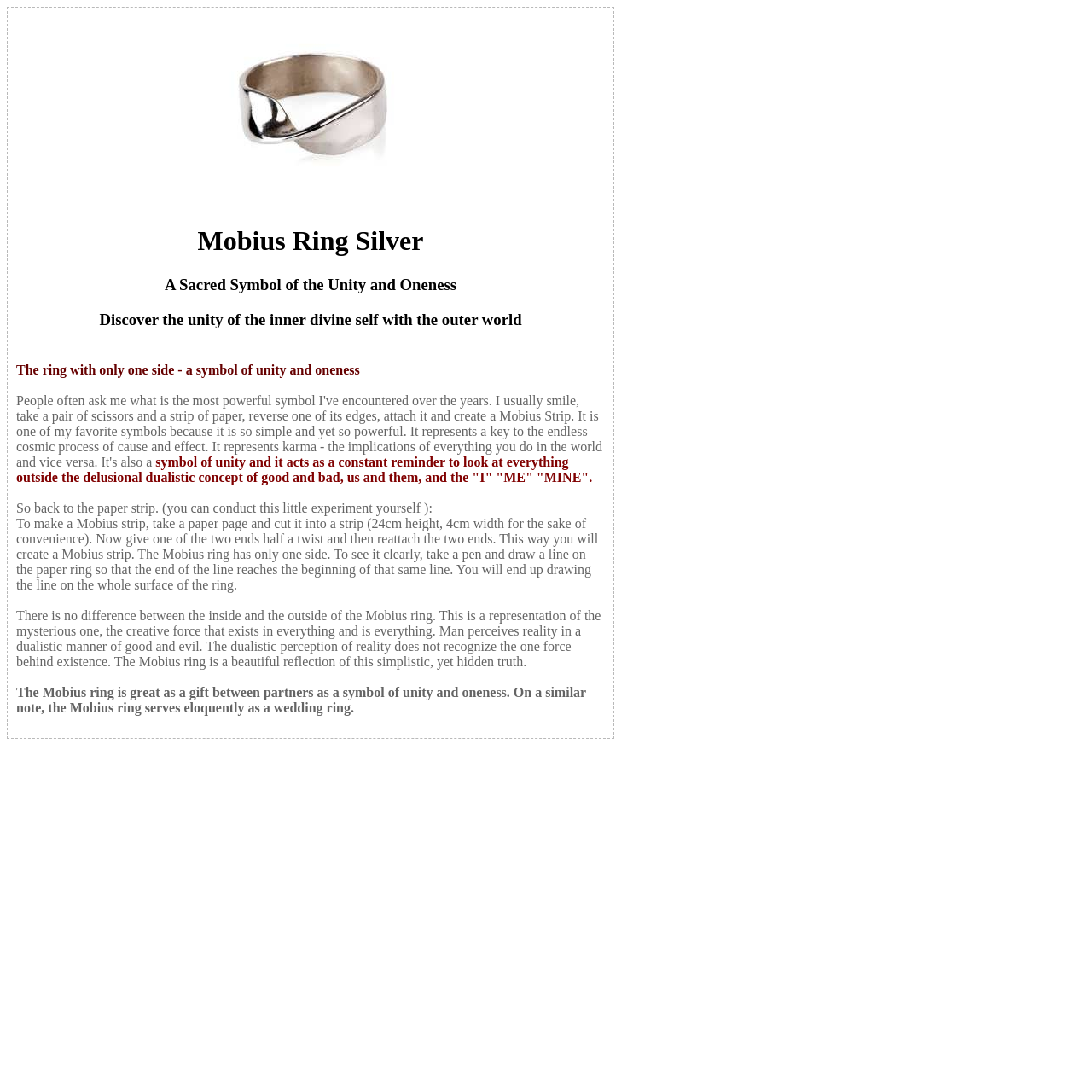What is the dualistic perception of reality?
Please respond to the question with a detailed and informative answer.

According to the webpage, the dualistic perception of reality is the way humans perceive reality, distinguishing between good and evil, whereas the Mobius ring represents the unity and oneness behind existence.